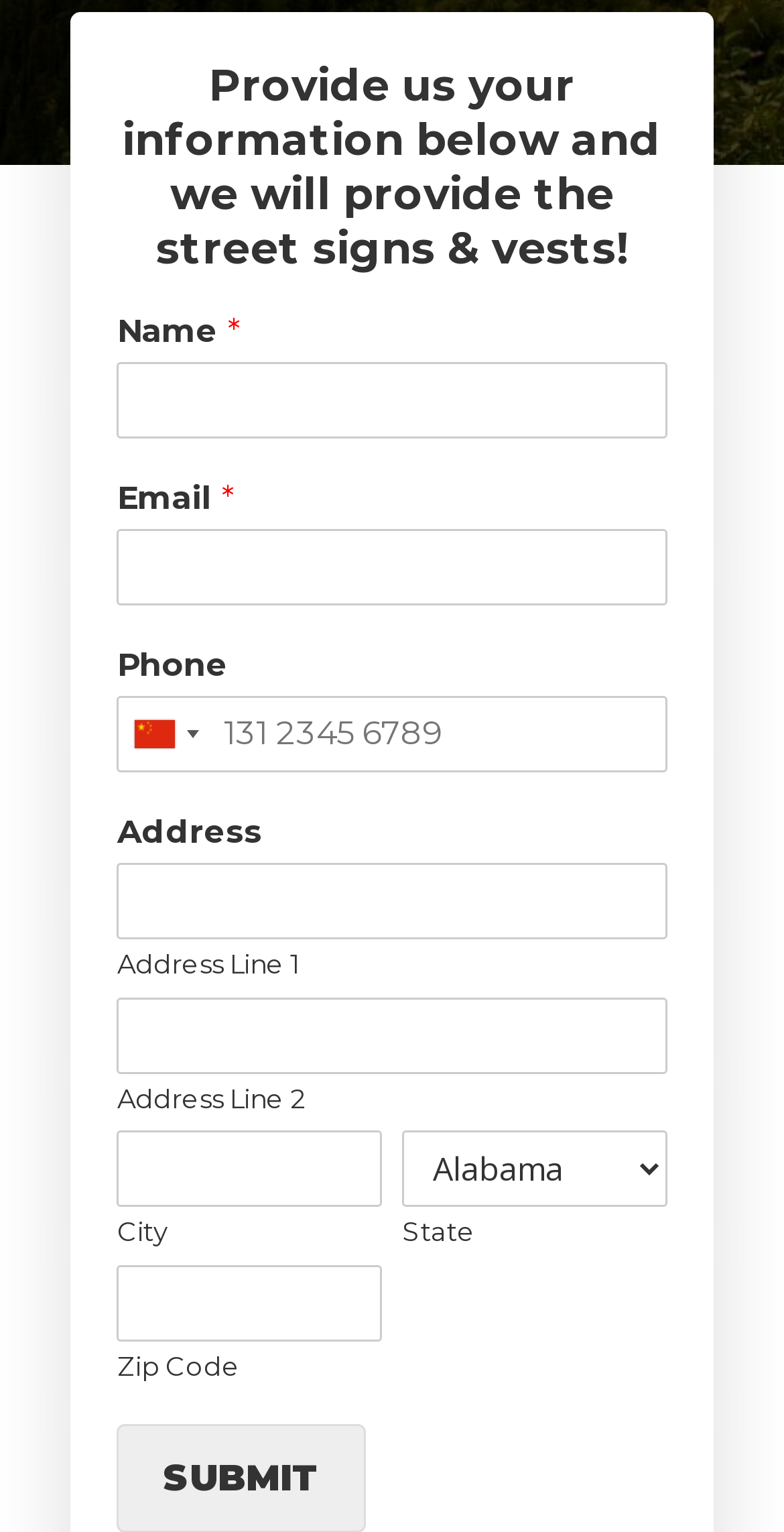Could you specify the bounding box coordinates for the clickable section to complete the following instruction: "Select your country code"?

[0.152, 0.455, 0.27, 0.503]